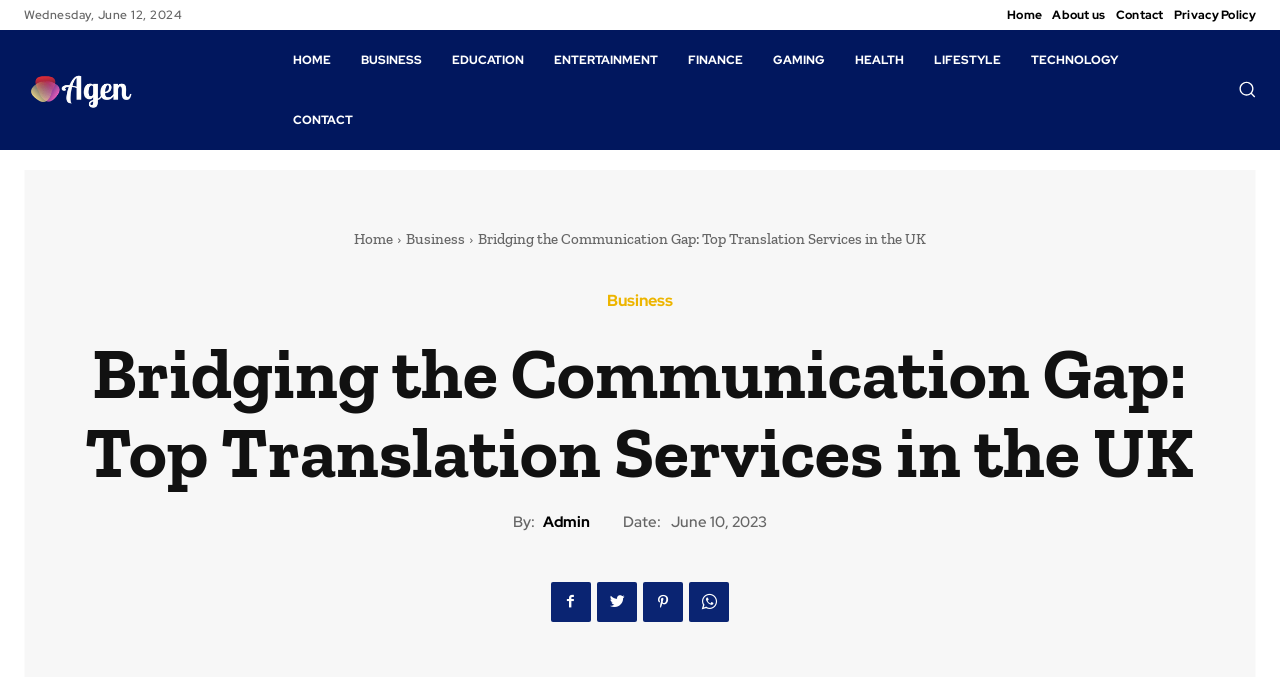Please locate the bounding box coordinates of the element's region that needs to be clicked to follow the instruction: "View the Business translation services". The bounding box coordinates should be provided as four float numbers between 0 and 1, i.e., [left, top, right, bottom].

[0.317, 0.34, 0.363, 0.366]